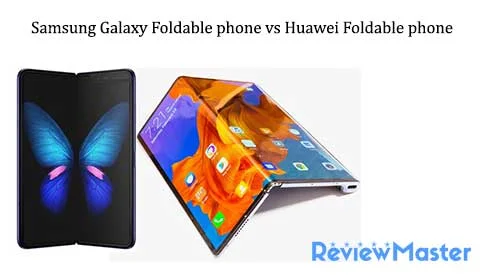Generate a comprehensive description of the image.

The image compares two notable foldable smartphones: the Samsung Galaxy Fold and the Huawei Foldable phone. On the left, the Samsung Galaxy Fold displays its distinctive design with a sleek, dual-screen approach, showcasing a vivid butterfly wallpaper that emphasizes its color capabilities. On the right, the Huawei Foldable phone presents a modern, curved design, highlighting a vibrant interface brimming with app icons, which suggests a user-friendly experience. The image serves as a visual representation of the competition between these two tech giants in the foldable phone market, emphasizing technological innovation and design aesthetics. The caption below the image identifies it as part of a detailed review, underscoring the ongoing rivalry in the rapidly evolving mobile industry.